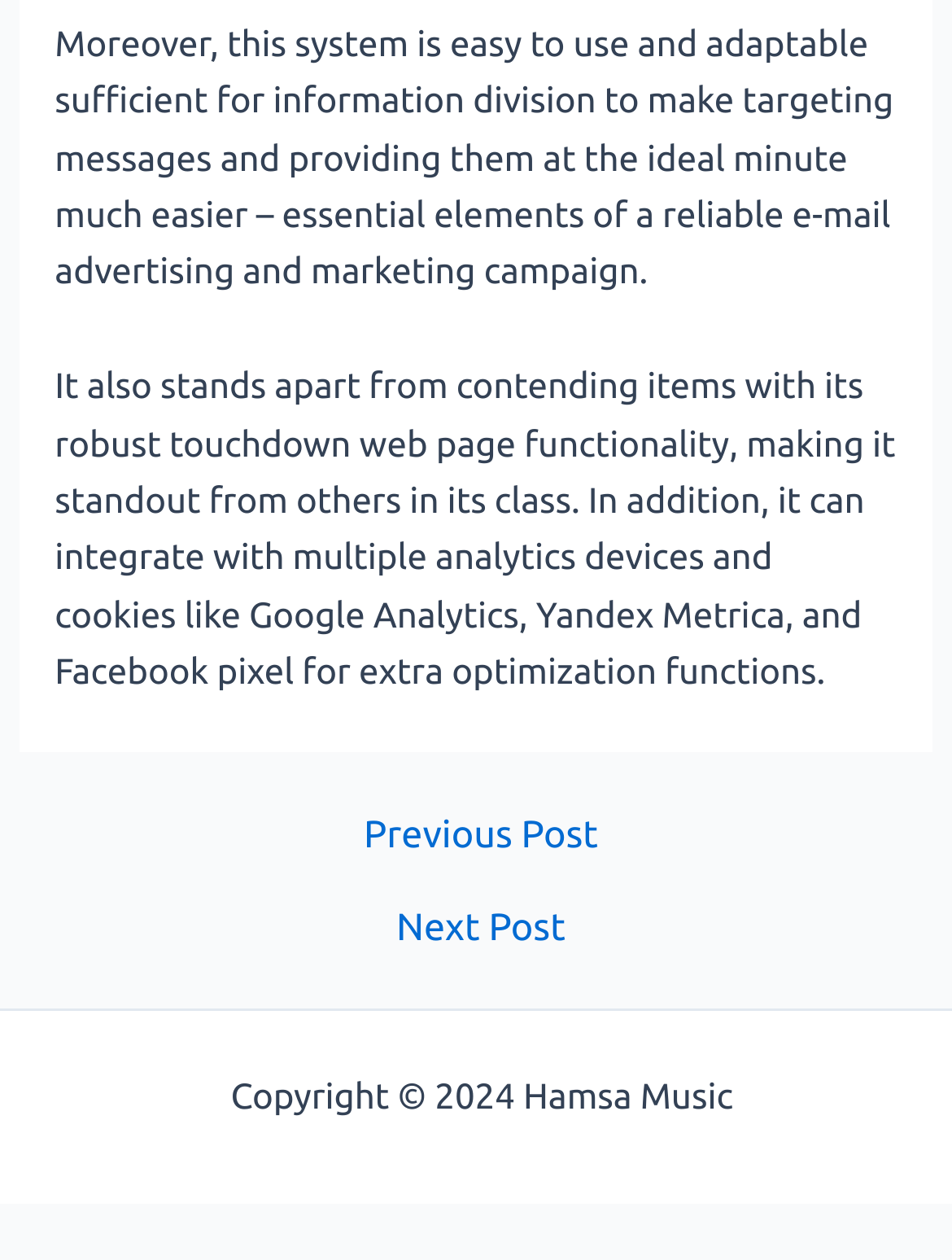What is the purpose of the 'Next Post' link?
Can you give a detailed and elaborate answer to the question?

The 'Next Post' link is located in the 'Post navigation' section, which implies that it is used to navigate to the next post. This is a common feature in blogs and websites that display a series of posts or articles.